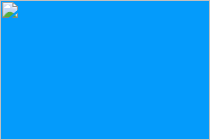What type of ducks are in the shed?
Answer the question with a single word or phrase derived from the image.

Khaki Campbell ducks